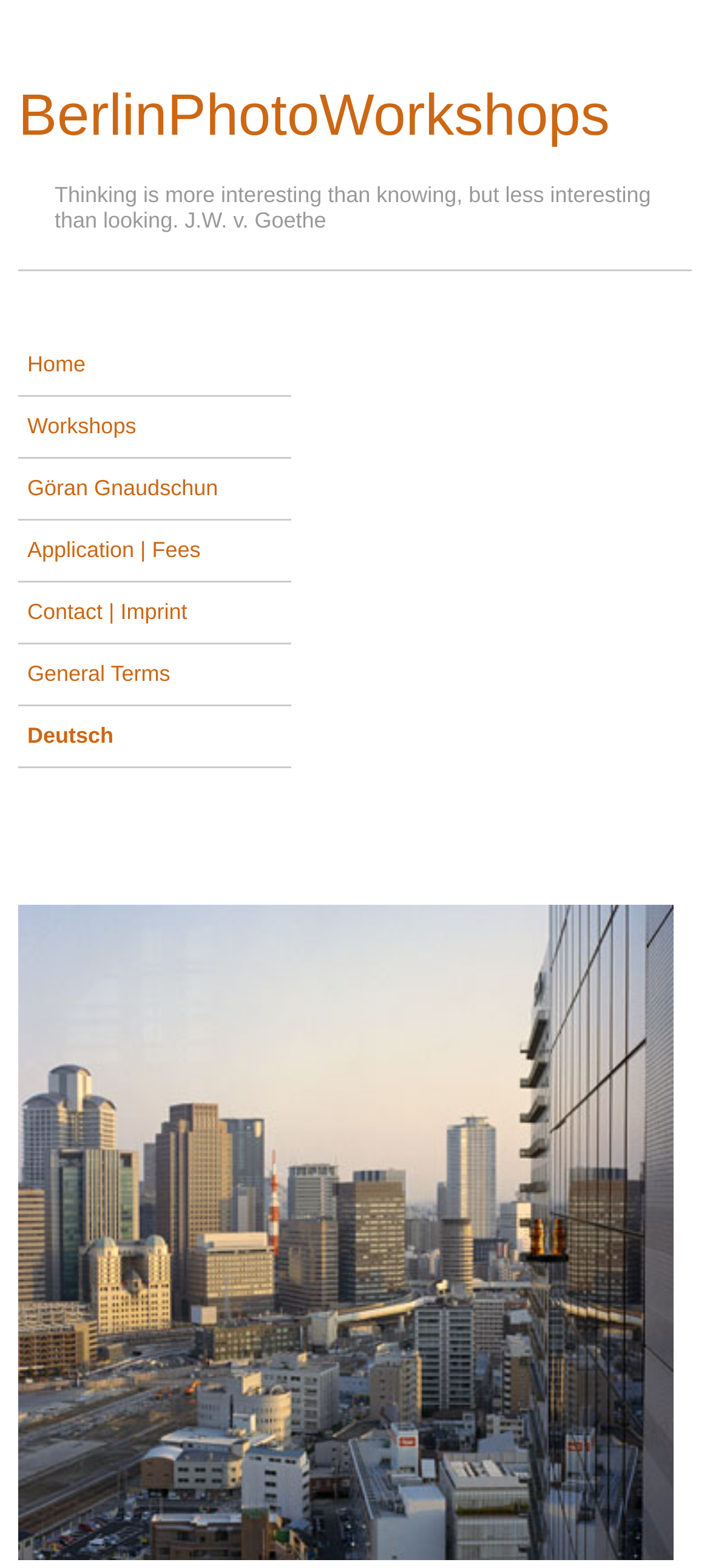Pinpoint the bounding box coordinates of the area that should be clicked to complete the following instruction: "view image of Anne Kathrin Greiner". The coordinates must be given as four float numbers between 0 and 1, i.e., [left, top, right, bottom].

[0.026, 0.577, 0.949, 0.995]